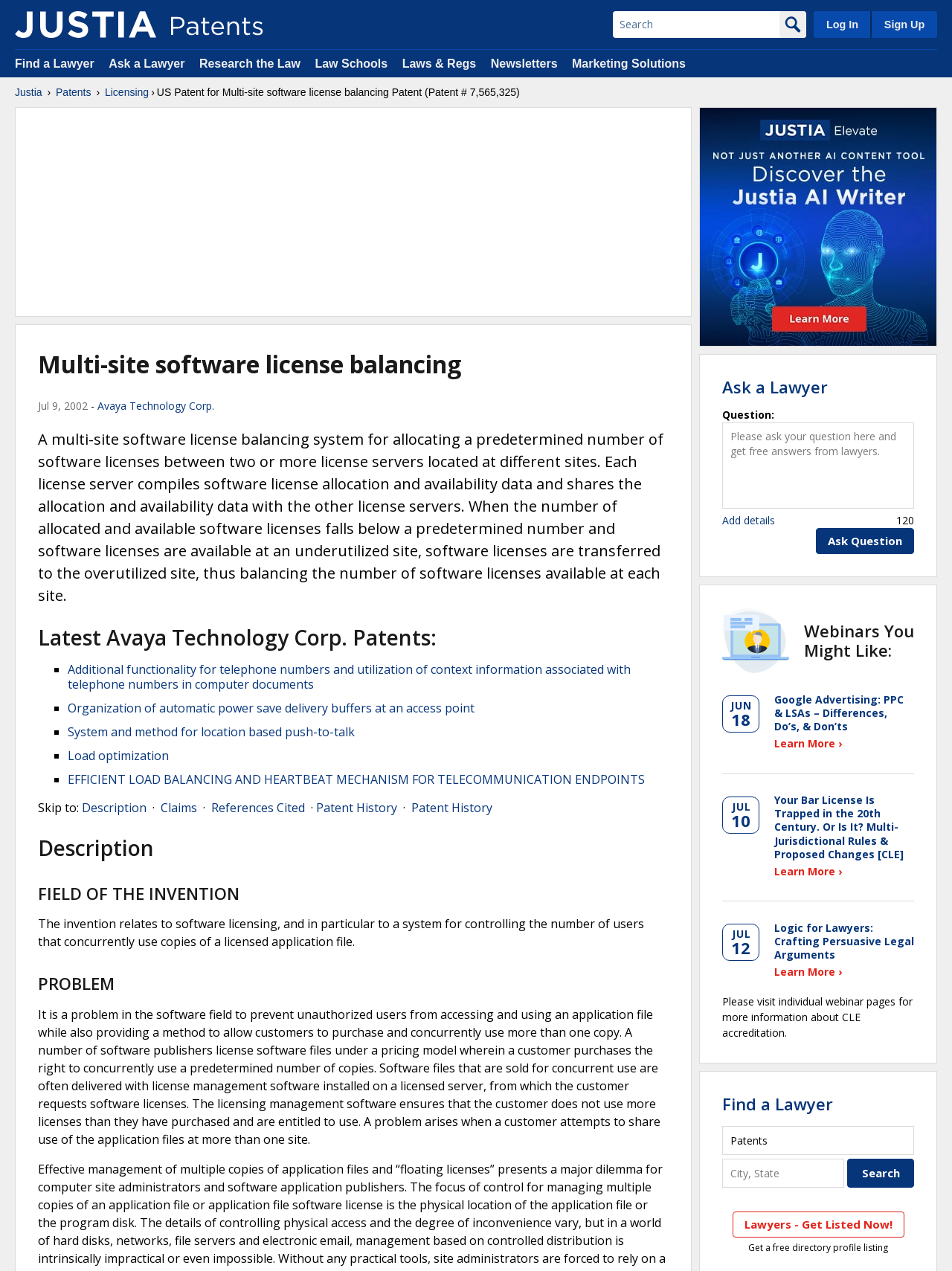Locate the bounding box of the UI element with the following description: "Licensing".

[0.11, 0.067, 0.156, 0.078]